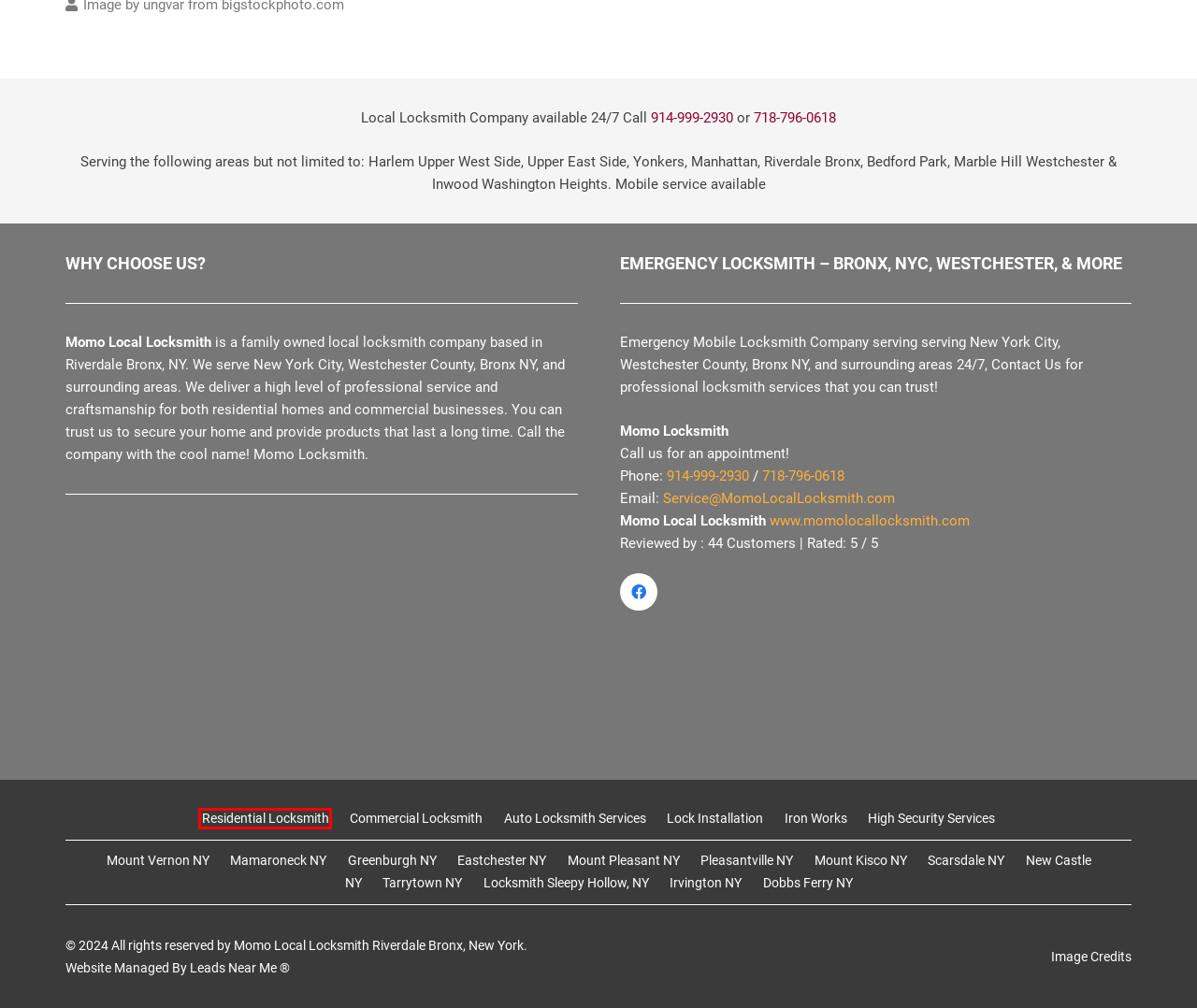Given a screenshot of a webpage featuring a red bounding box, identify the best matching webpage description for the new page after the element within the red box is clicked. Here are the options:
A. Locksmith New Castle, NY - Momo Local Locksmith
B. Locksmith Scarsdale NY - Momo Local Locksmith - Locksmith Near Me
C. Iron Gates Installation & Repair - Momo Local Locksmith
D. Locksmith Irvington NY - Lock Installation - Locksmith Near Me
E. Locksmith Eastchester NY - Momo Locksmith - Locksmith Near Me
F. Residential Locksmith Bronx NY - 24/7 Emergency - Repair - Replacement
G. Locksmith Tarrytown, NY - Momo Local Locksmith - Locksmith Near Me
H. Locksmith Mount Pleasant NY - Momo Locksmith - Locksmith Near Me

F